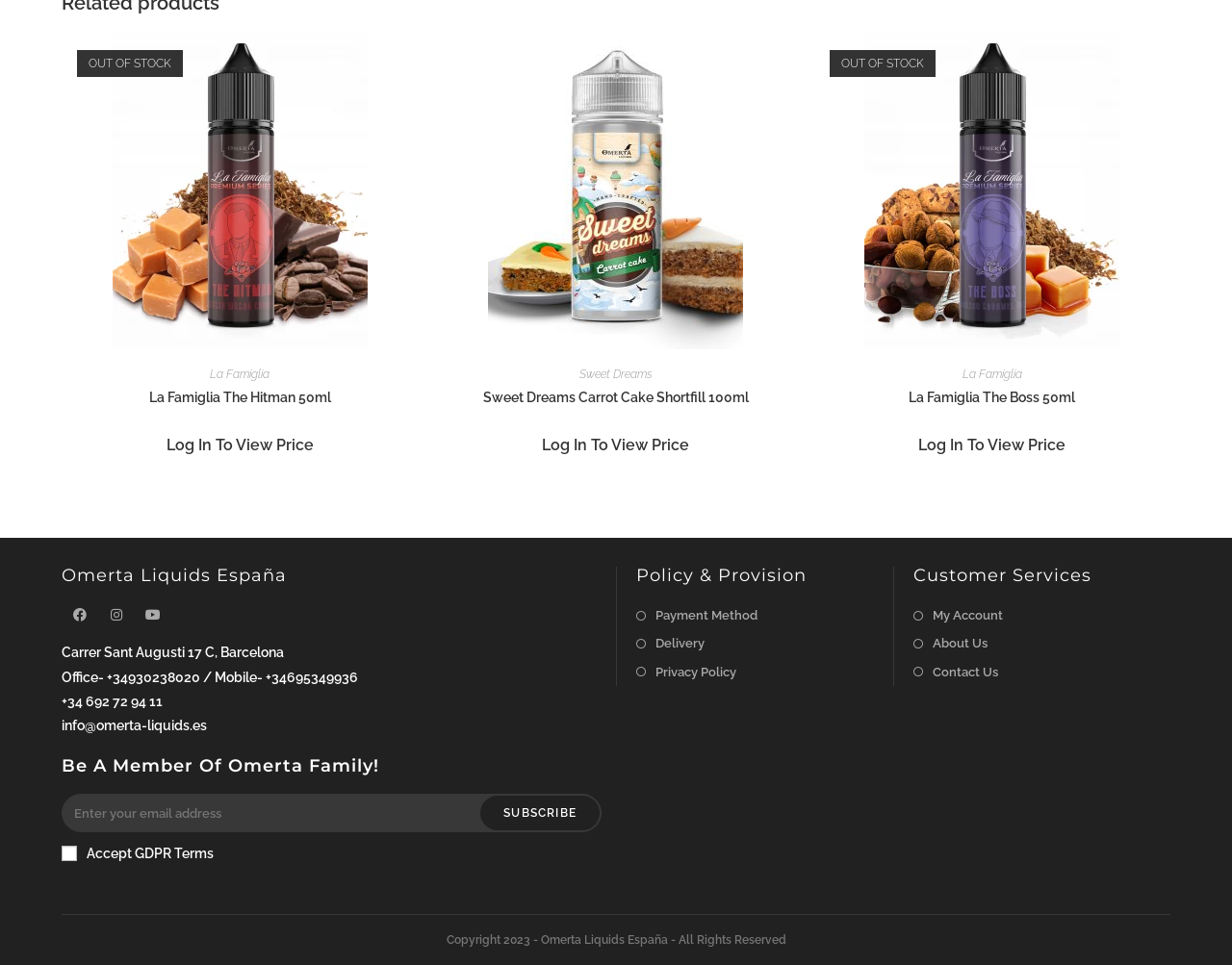What is the name of the e-liquid brand?
Please respond to the question with a detailed and well-explained answer.

The name of the e-liquid brand can be found in the heading 'Omerta Liquids España' at the top of the webpage, which suggests that the brand is Omerta Liquids.